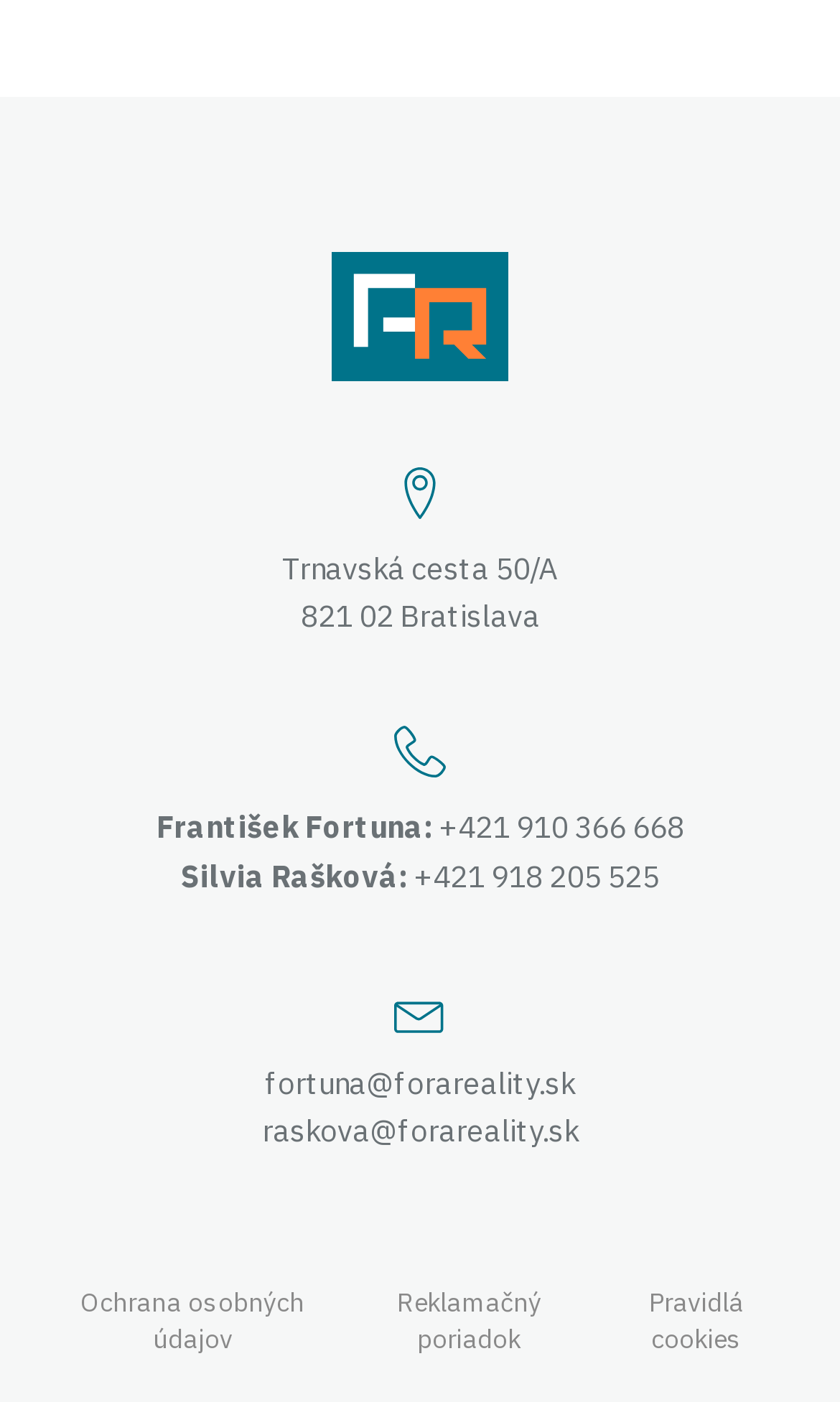Identify the bounding box coordinates for the region of the element that should be clicked to carry out the instruction: "View contact information". The bounding box coordinates should be four float numbers between 0 and 1, i.e., [left, top, right, bottom].

[0.336, 0.391, 0.664, 0.419]